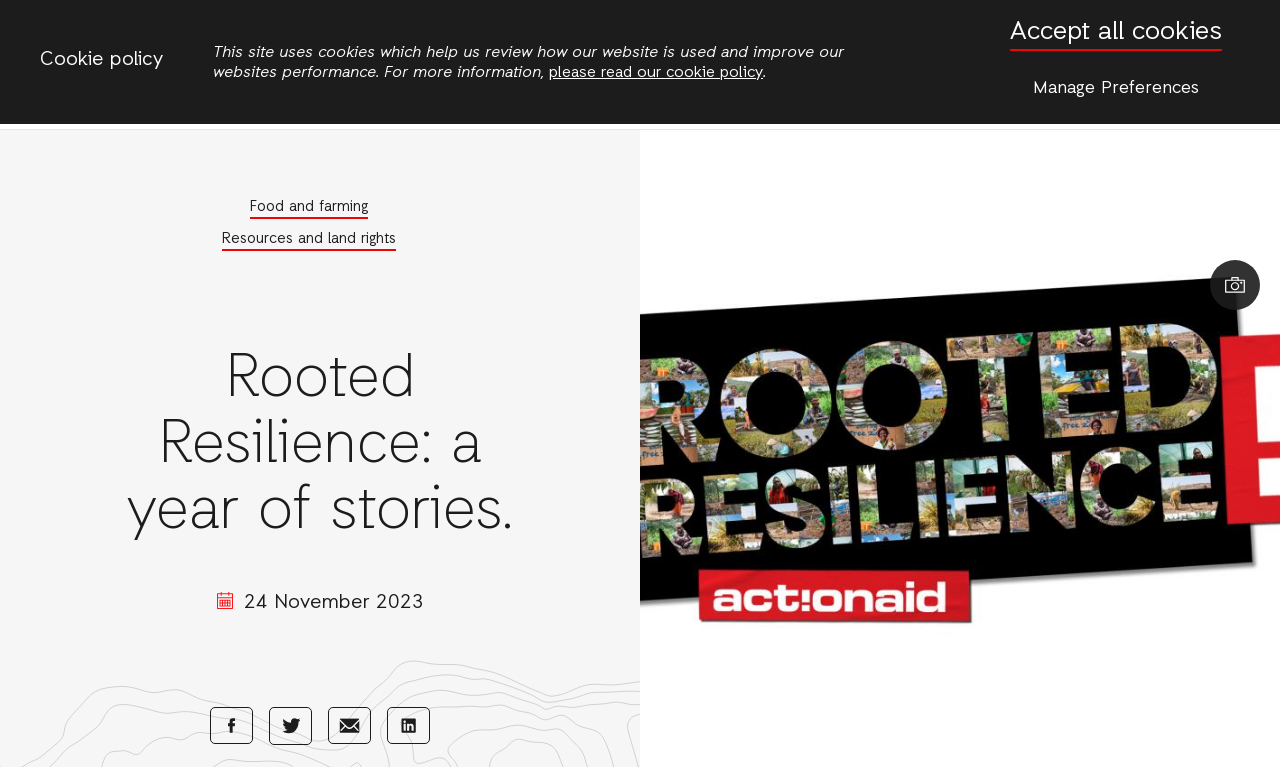Your task is to extract the text of the main heading from the webpage.

Rooted Resilience: a year of stories.